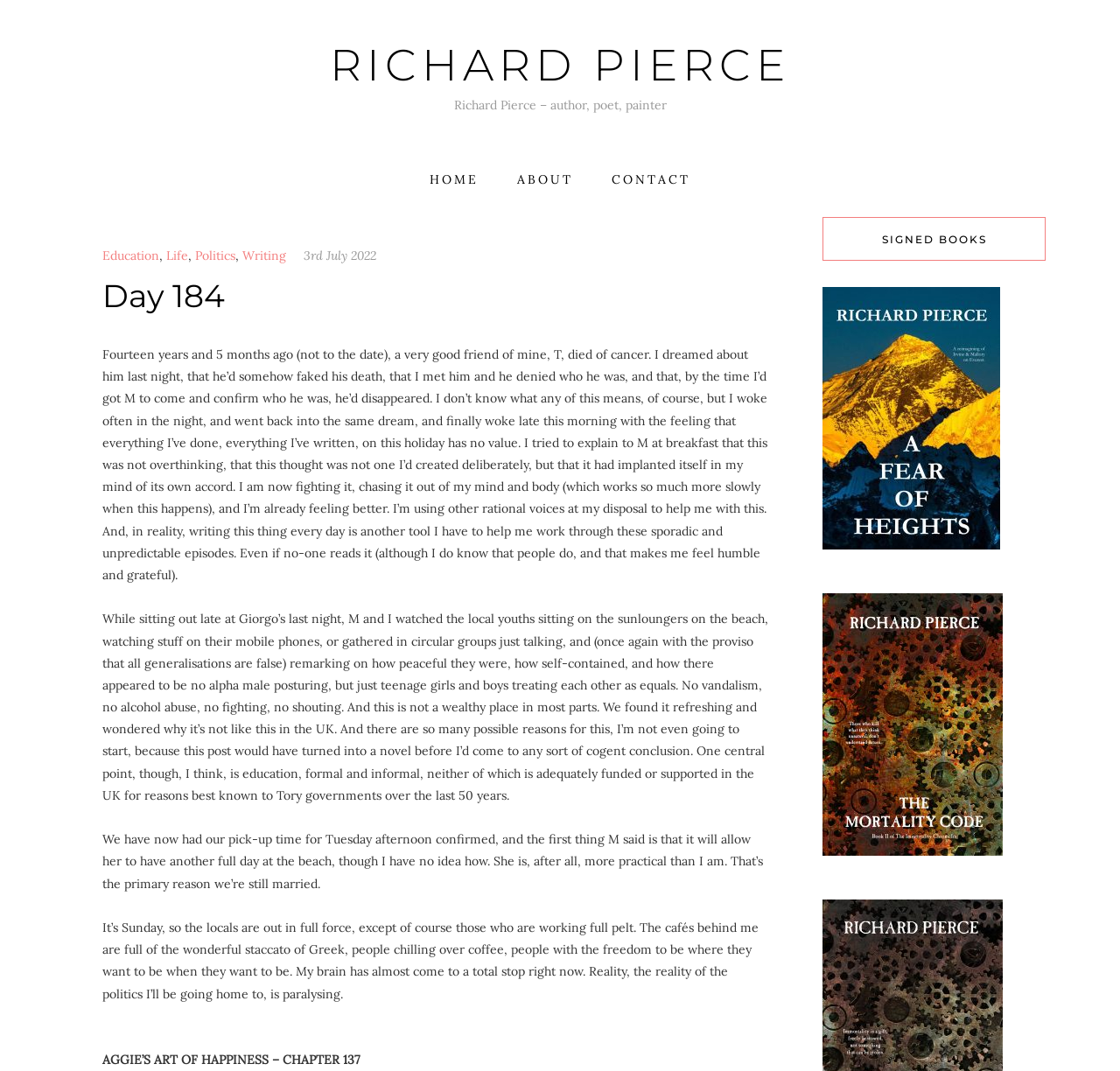What is the author's current location?
Using the details from the image, give an elaborate explanation to answer the question.

The author mentions sitting at Giorgo's last night and watching local youths on the beach. They also mention having a pick-up time confirmed for Tuesday afternoon, implying that they are currently at a beach location.